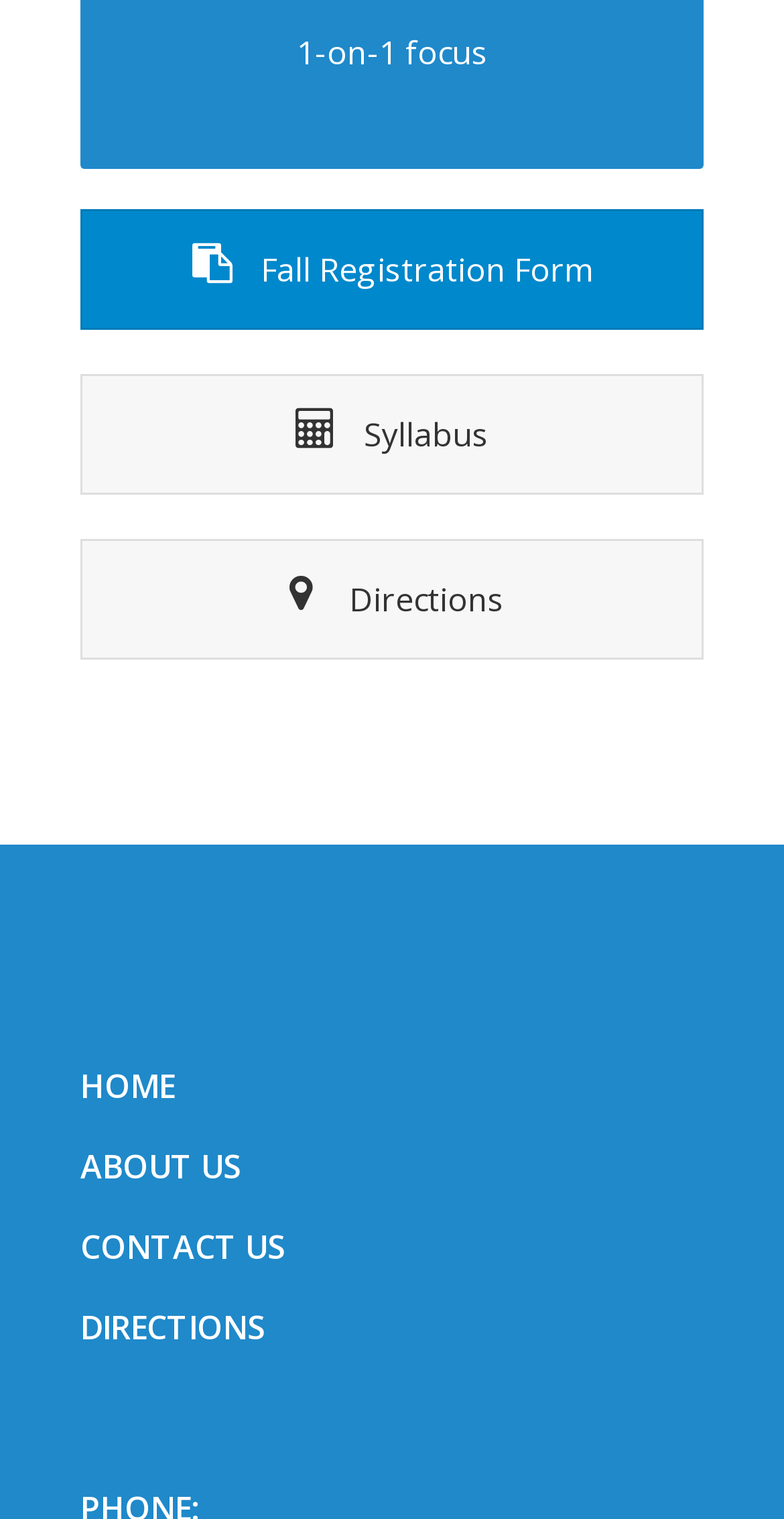Answer briefly with one word or phrase:
What is the focus of the webpage?

1-on-1